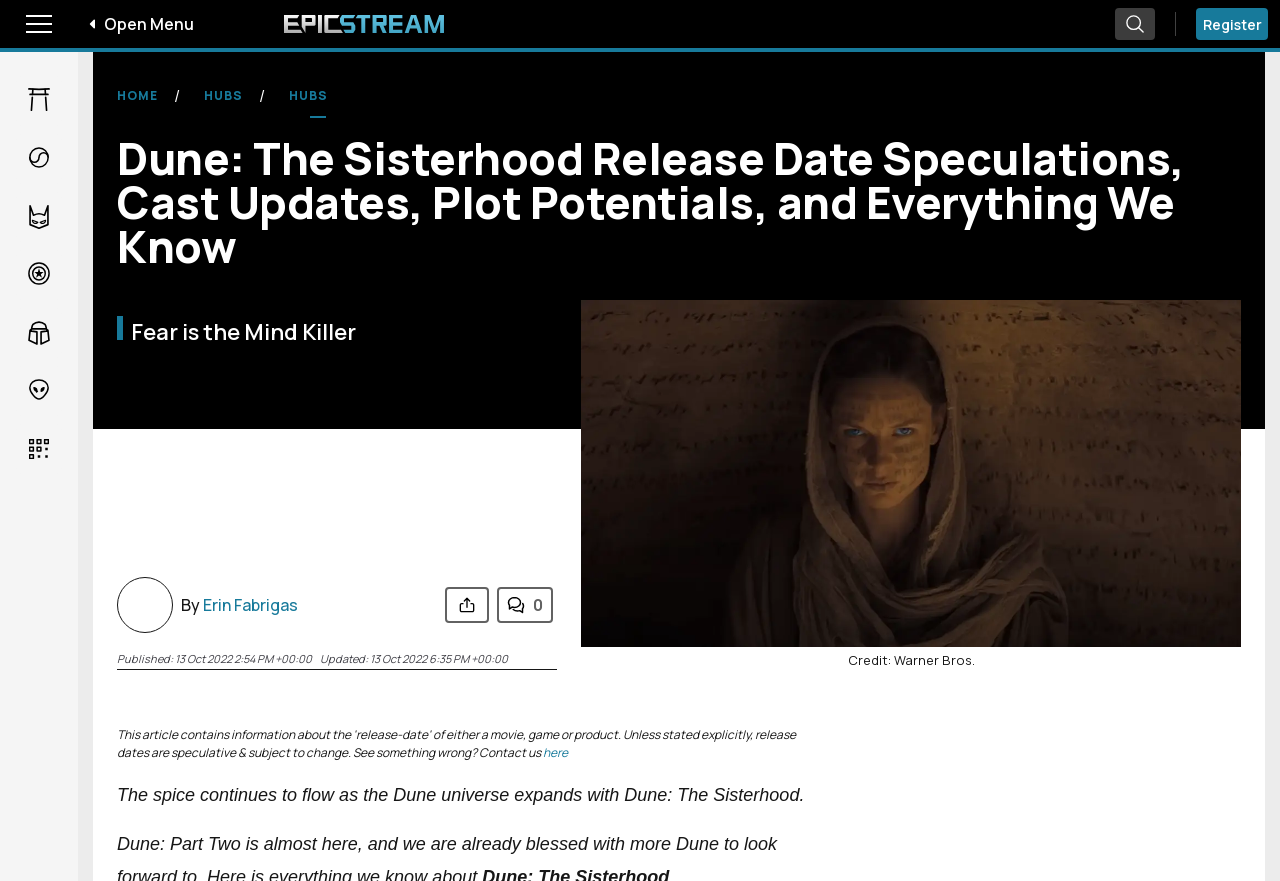Locate the bounding box coordinates for the element described below: "News and Updates". The coordinates must be four float values between 0 and 1, formatted as [left, top, right, bottom].

None